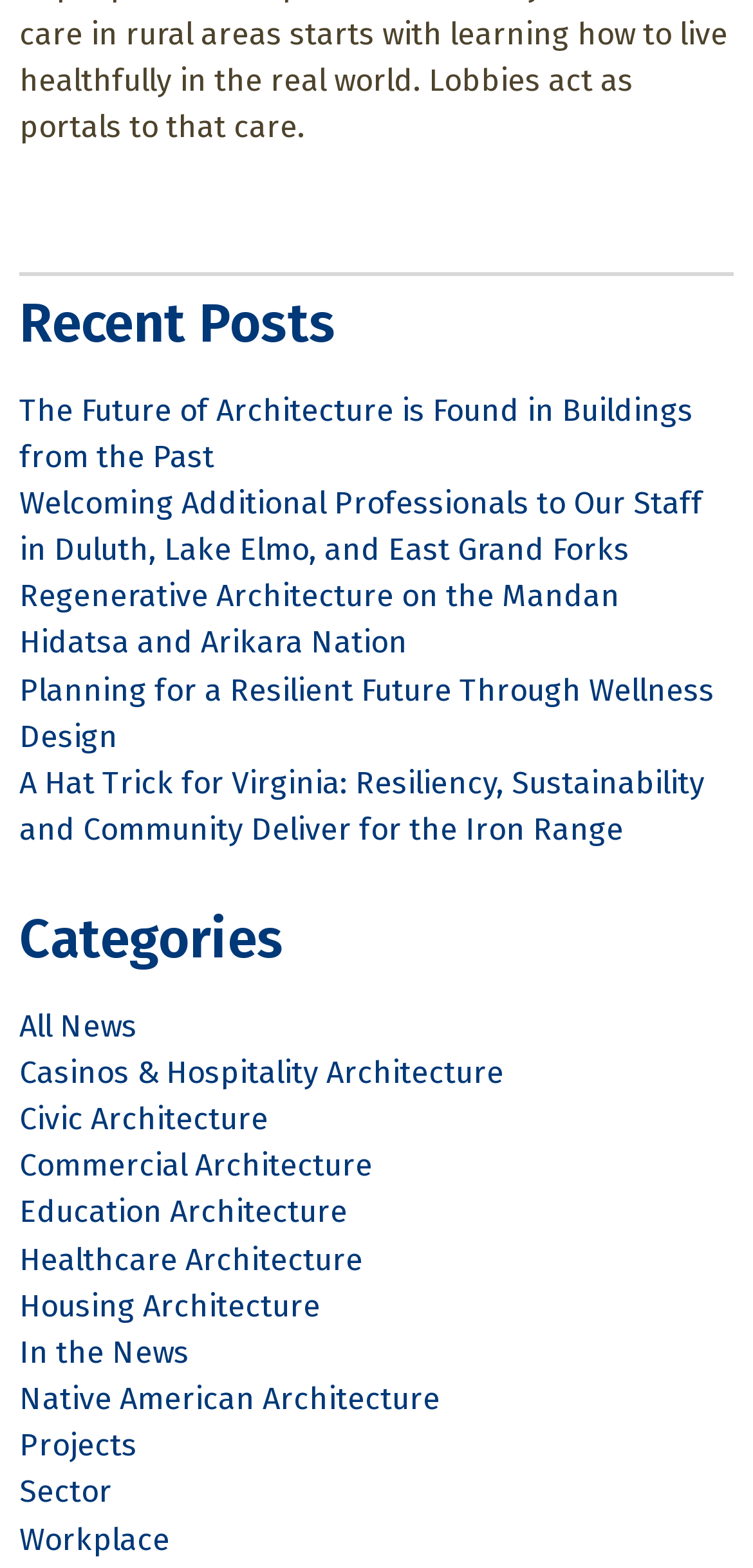Provide the bounding box coordinates in the format (top-left x, top-left y, bottom-right x, bottom-right y). All values are floating point numbers between 0 and 1. Determine the bounding box coordinate of the UI element described as: Native American Architecture

[0.026, 0.88, 0.585, 0.904]